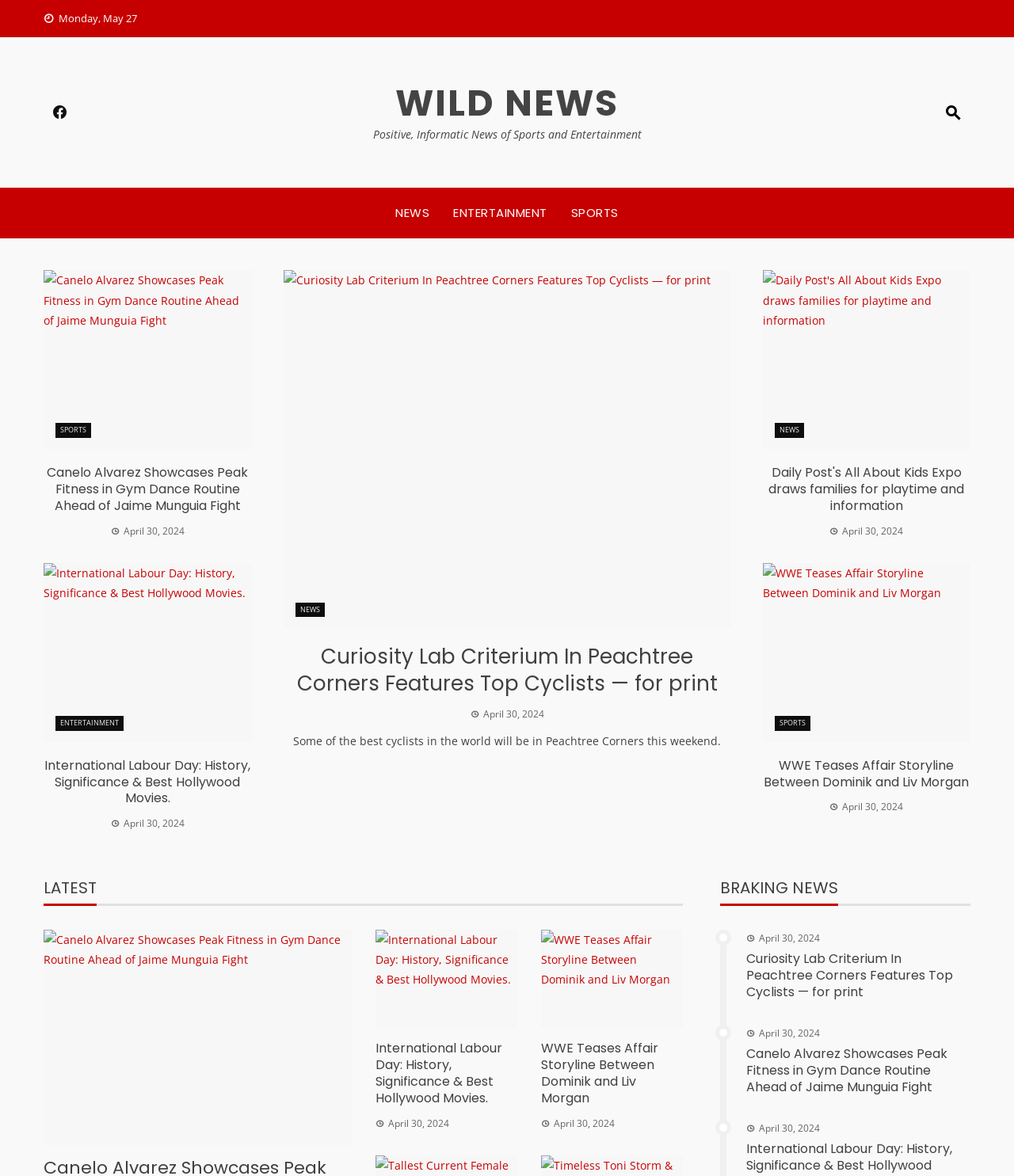Provide the bounding box coordinates for the area that should be clicked to complete the instruction: "Explore SPORTS news".

[0.563, 0.171, 0.61, 0.192]